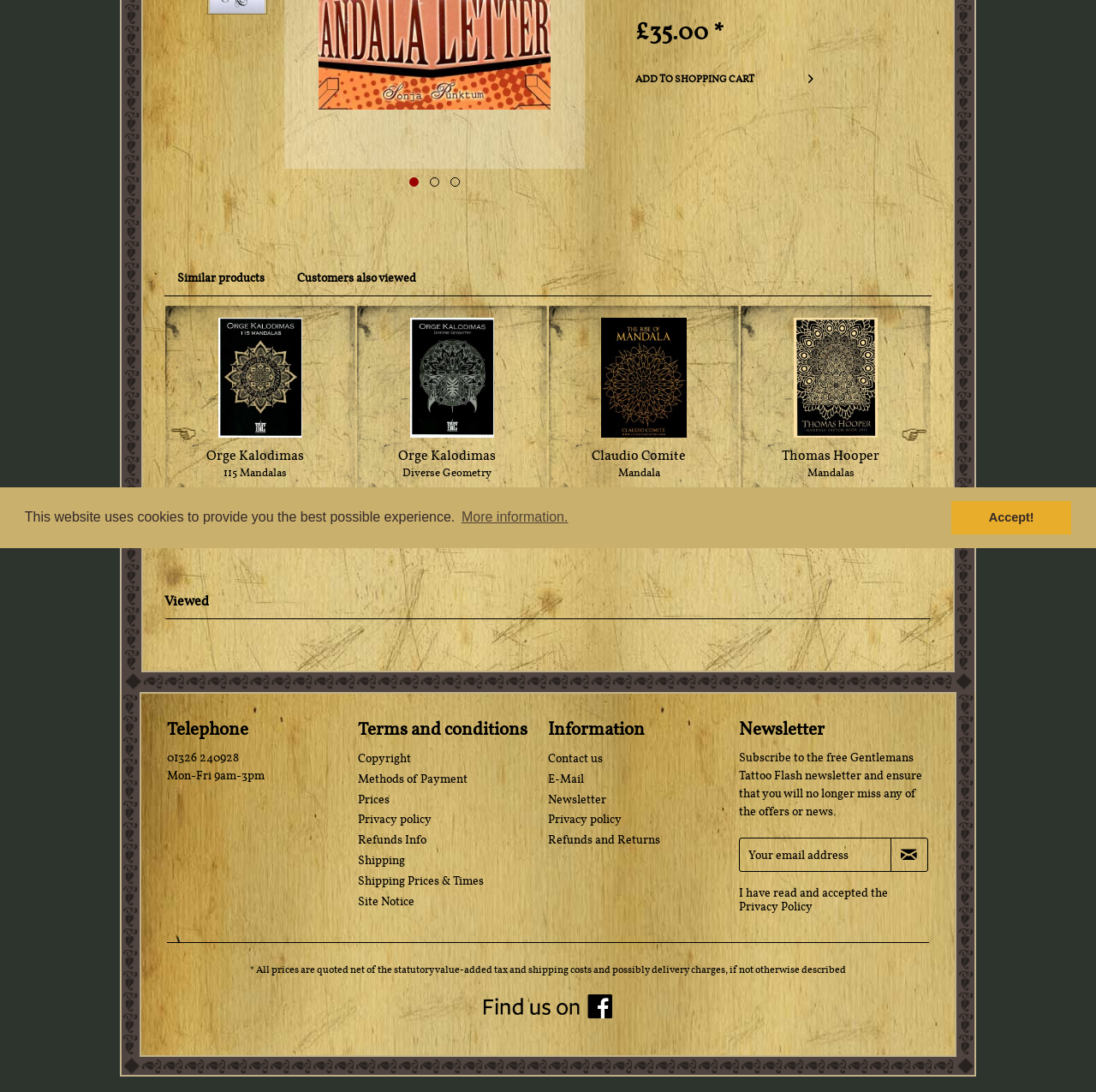Bounding box coordinates are specified in the format (top-left x, top-left y, bottom-right x, bottom-right y). All values are floating point numbers bounded between 0 and 1. Please provide the bounding box coordinate of the region this sentence describes: Add to shopping cart

[0.579, 0.056, 0.767, 0.089]